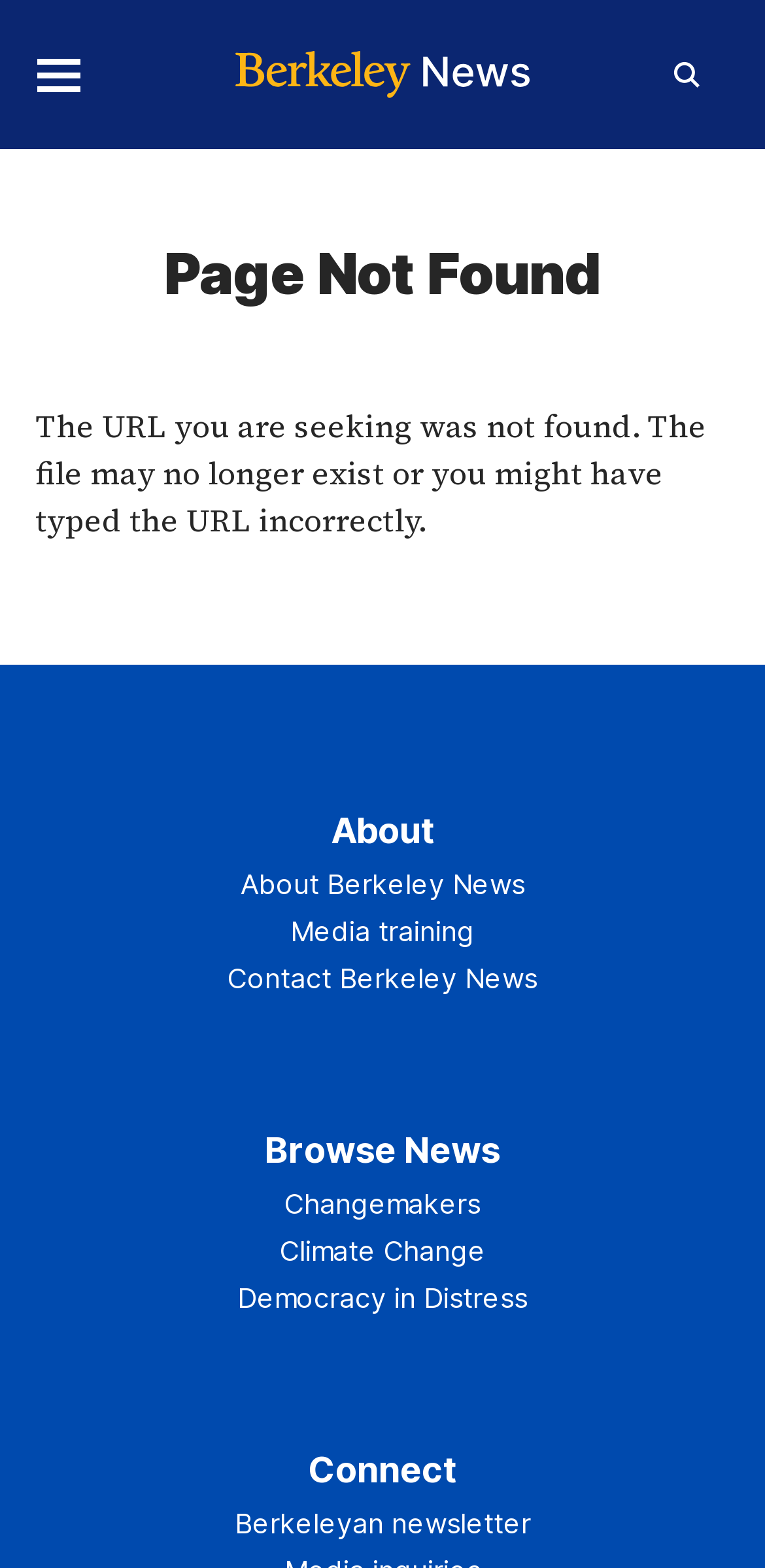Determine the bounding box for the HTML element described here: "About Berkeley News". The coordinates should be given as [left, top, right, bottom] with each number being a float between 0 and 1.

[0.046, 0.549, 0.954, 0.579]